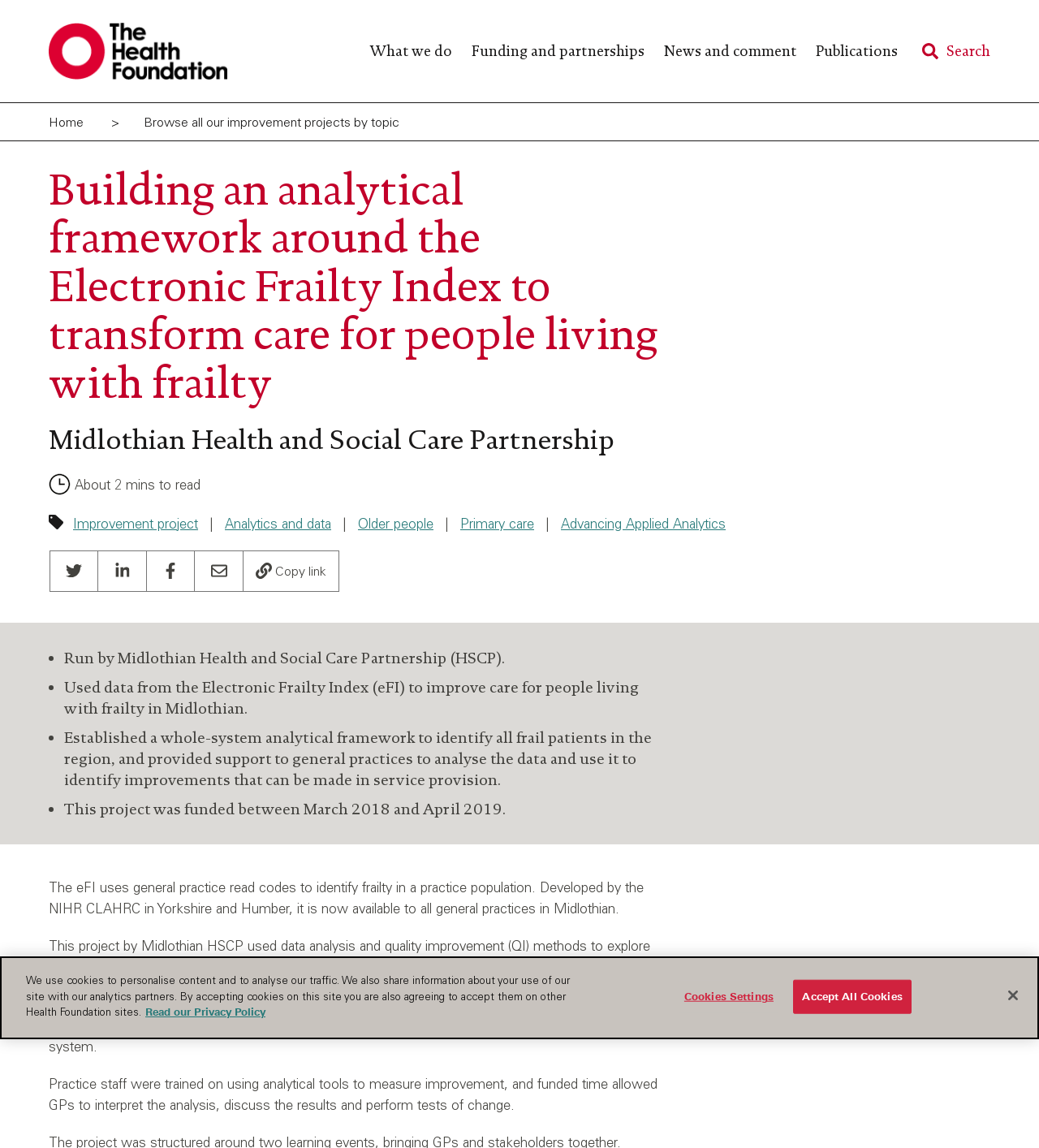Could you provide the bounding box coordinates for the portion of the screen to click to complete this instruction: "Search for something"?

[0.911, 0.037, 0.953, 0.052]